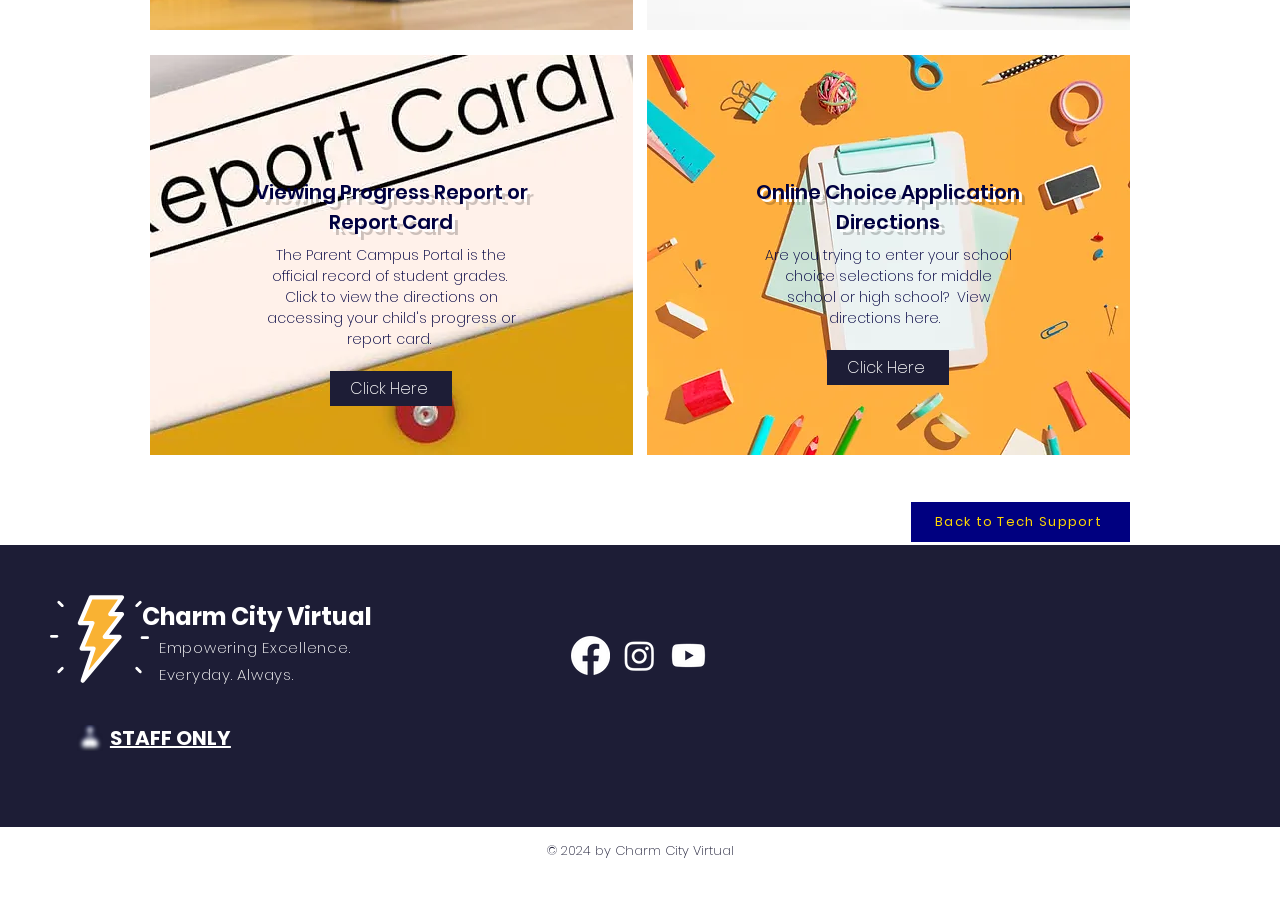Show the bounding box coordinates for the HTML element described as: "aria-label="Youtube"".

[0.523, 0.697, 0.553, 0.74]